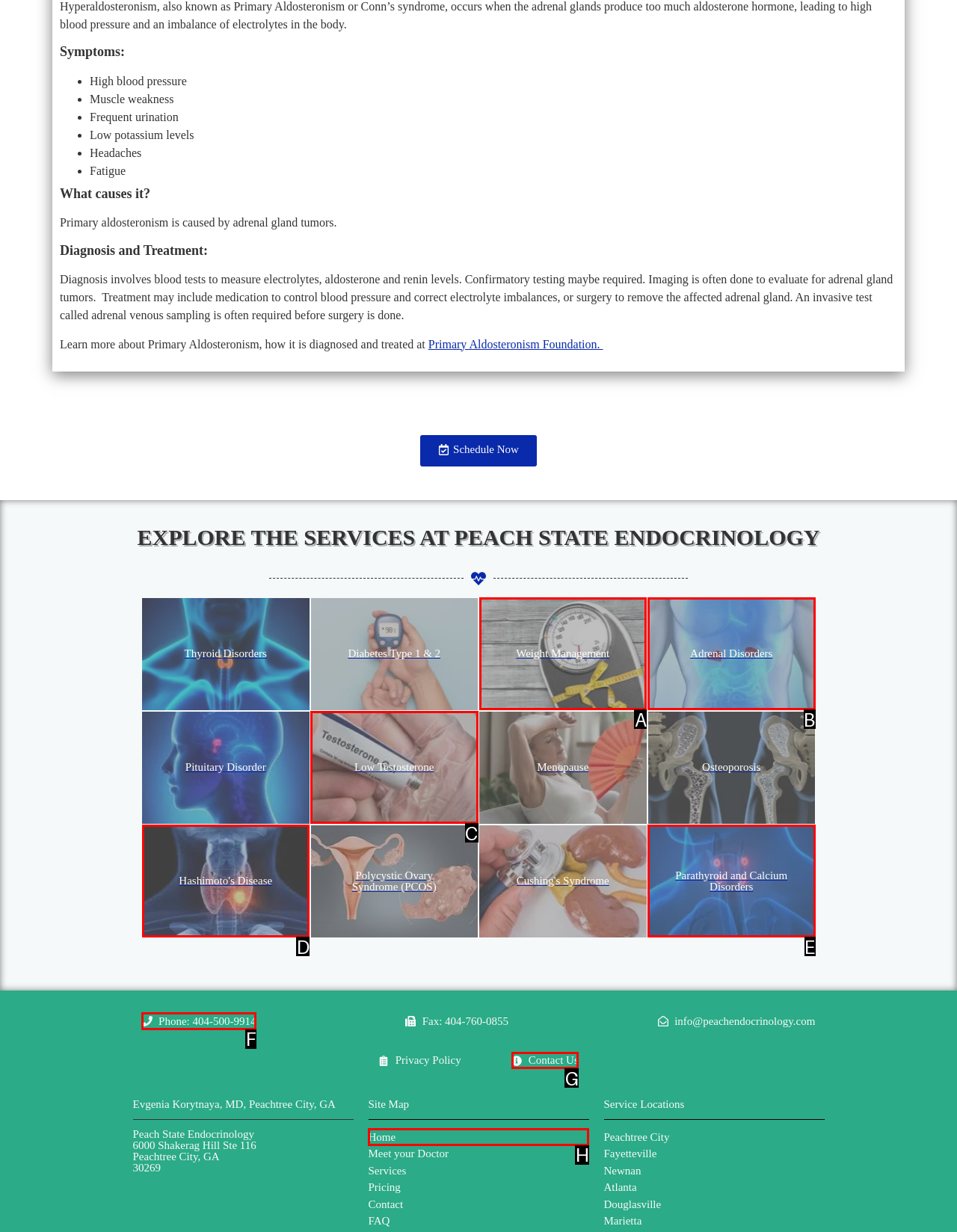Tell me which one HTML element best matches the description: Parathyroid and Calcium Disorders
Answer with the option's letter from the given choices directly.

E